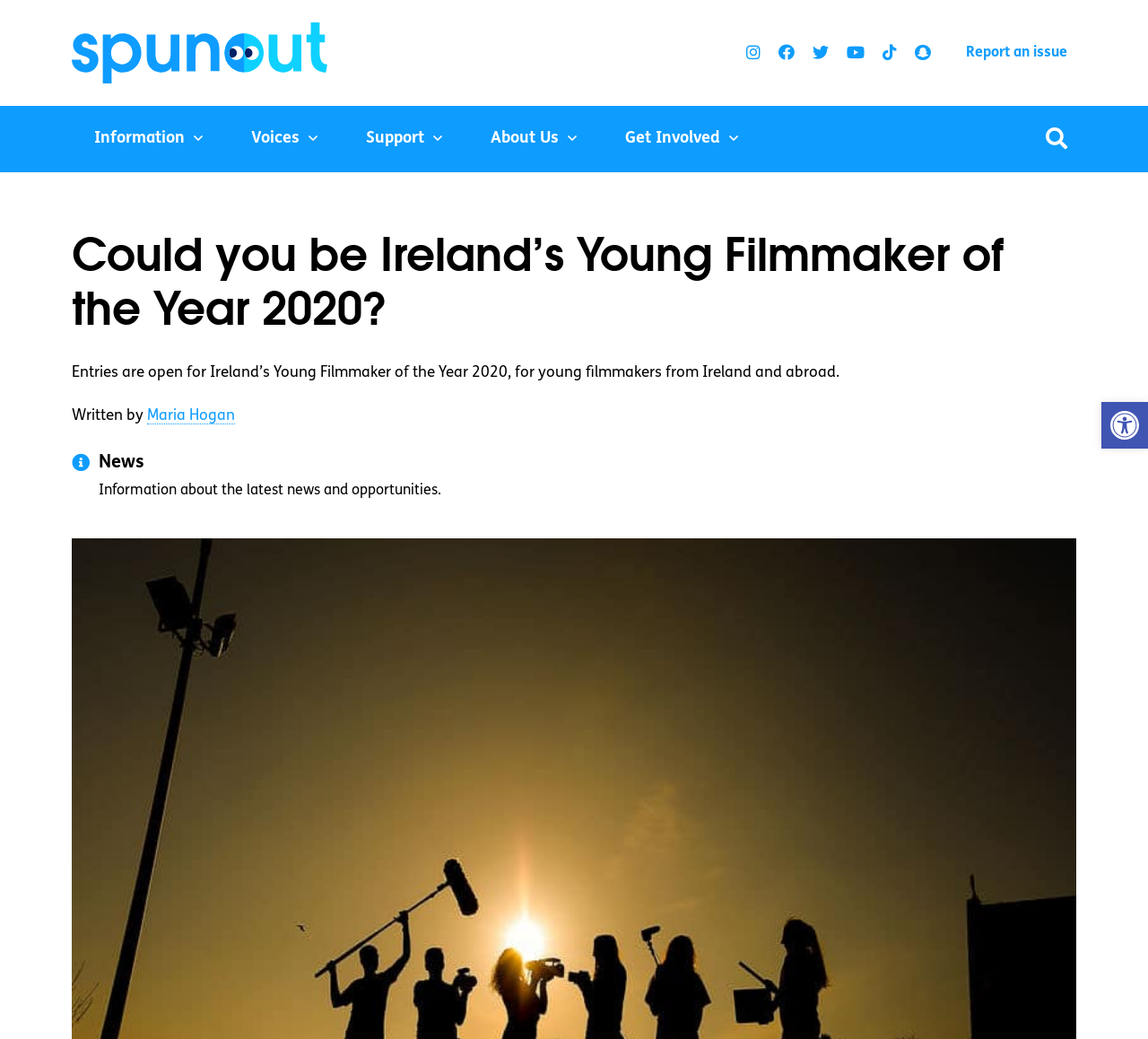Can you identify the bounding box coordinates of the clickable region needed to carry out this instruction: 'Read the news'? The coordinates should be four float numbers within the range of 0 to 1, stated as [left, top, right, bottom].

[0.086, 0.433, 0.384, 0.457]